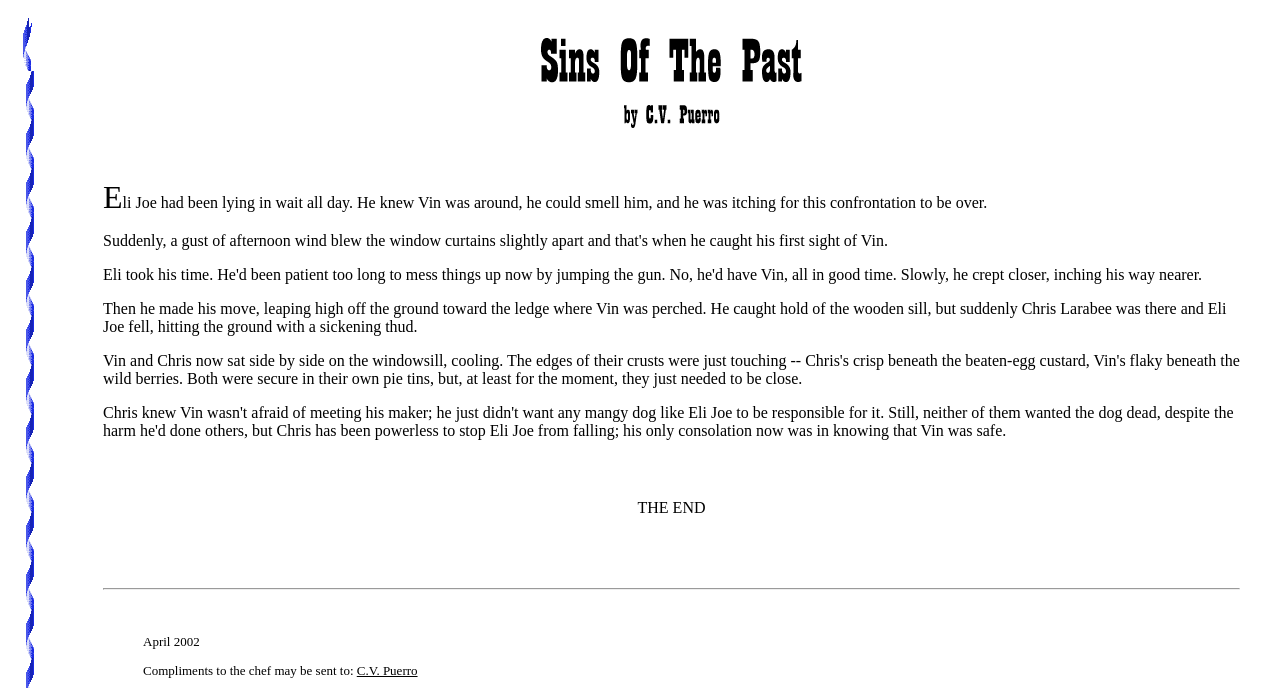What is the status of the story?
Using the image as a reference, deliver a detailed and thorough answer to the question.

The text 'THE END' is displayed prominently on the page, indicating that the story has reached its conclusion.